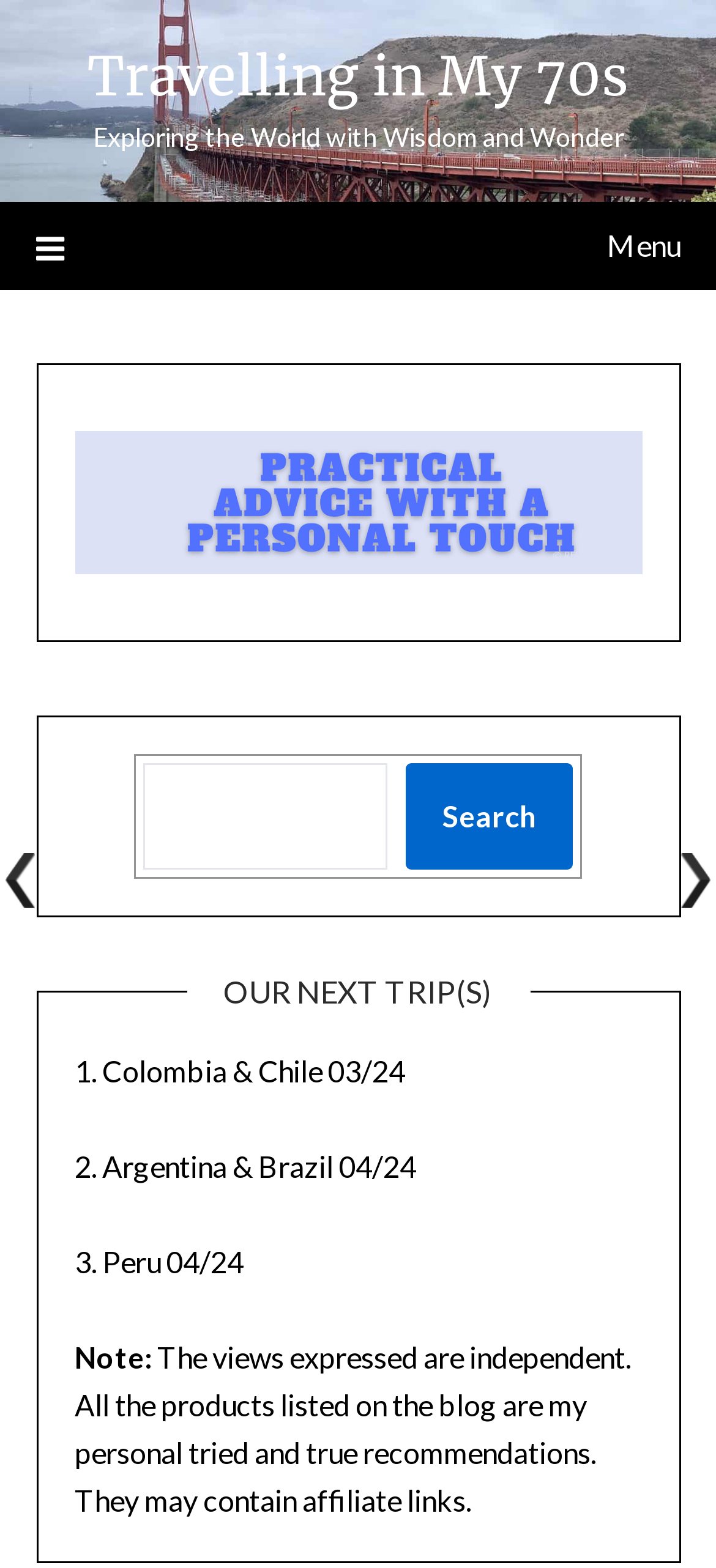What type of content is listed on the blog?
Please look at the screenshot and answer in one word or a short phrase.

Personal tried and true recommendations